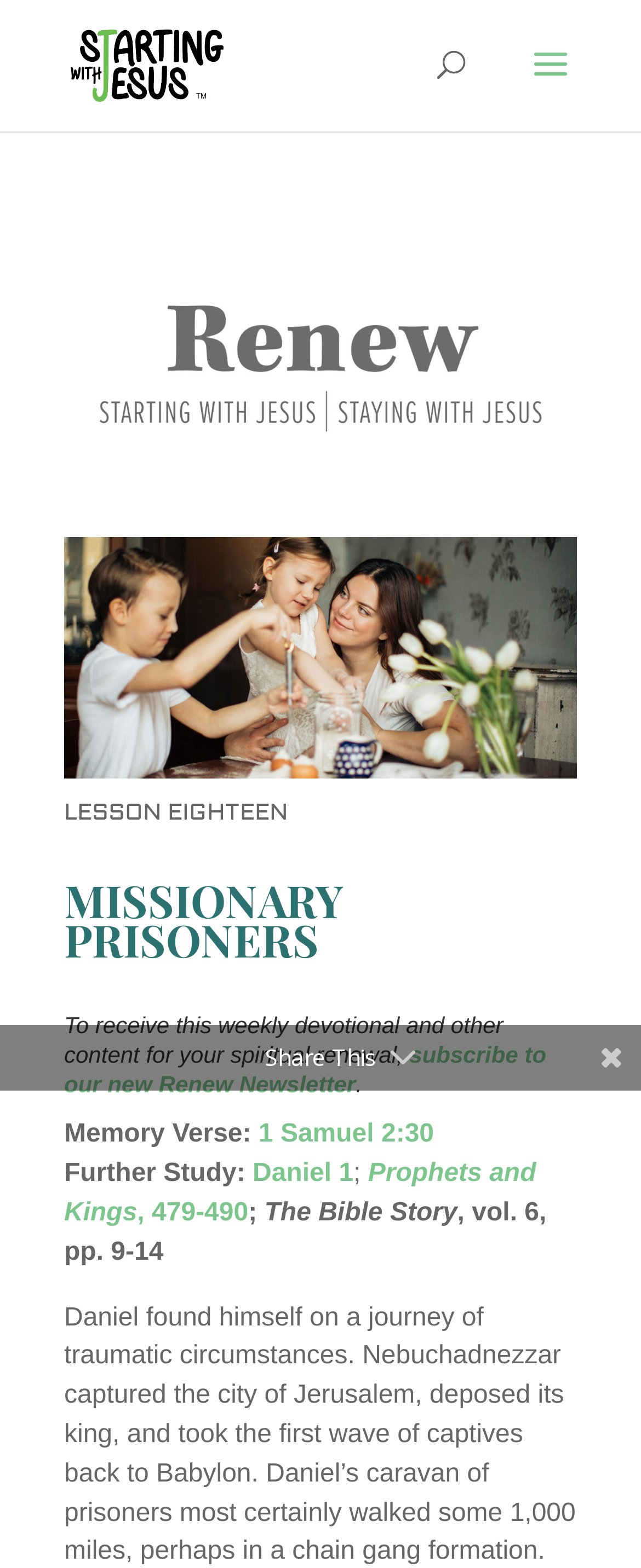Analyze the image and answer the question with as much detail as possible: 
What is the topic of the lesson?

I found the answer by examining the StaticText element with the text 'MISSIONARY PRISONERS' which is located below the lesson title and appears to be the main topic of the lesson.